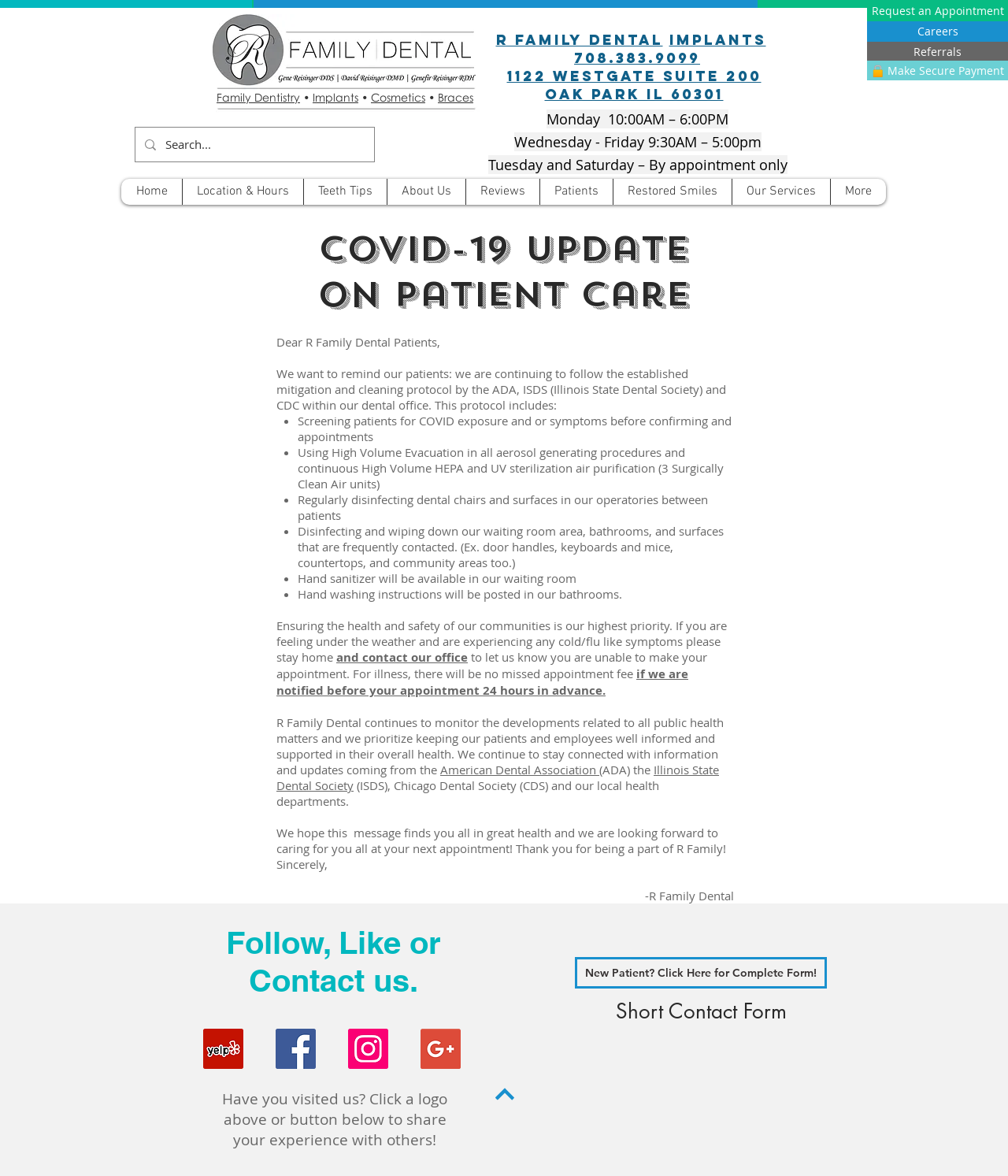Find the bounding box of the UI element described as follows: "Family Dentistry".

[0.215, 0.077, 0.298, 0.088]